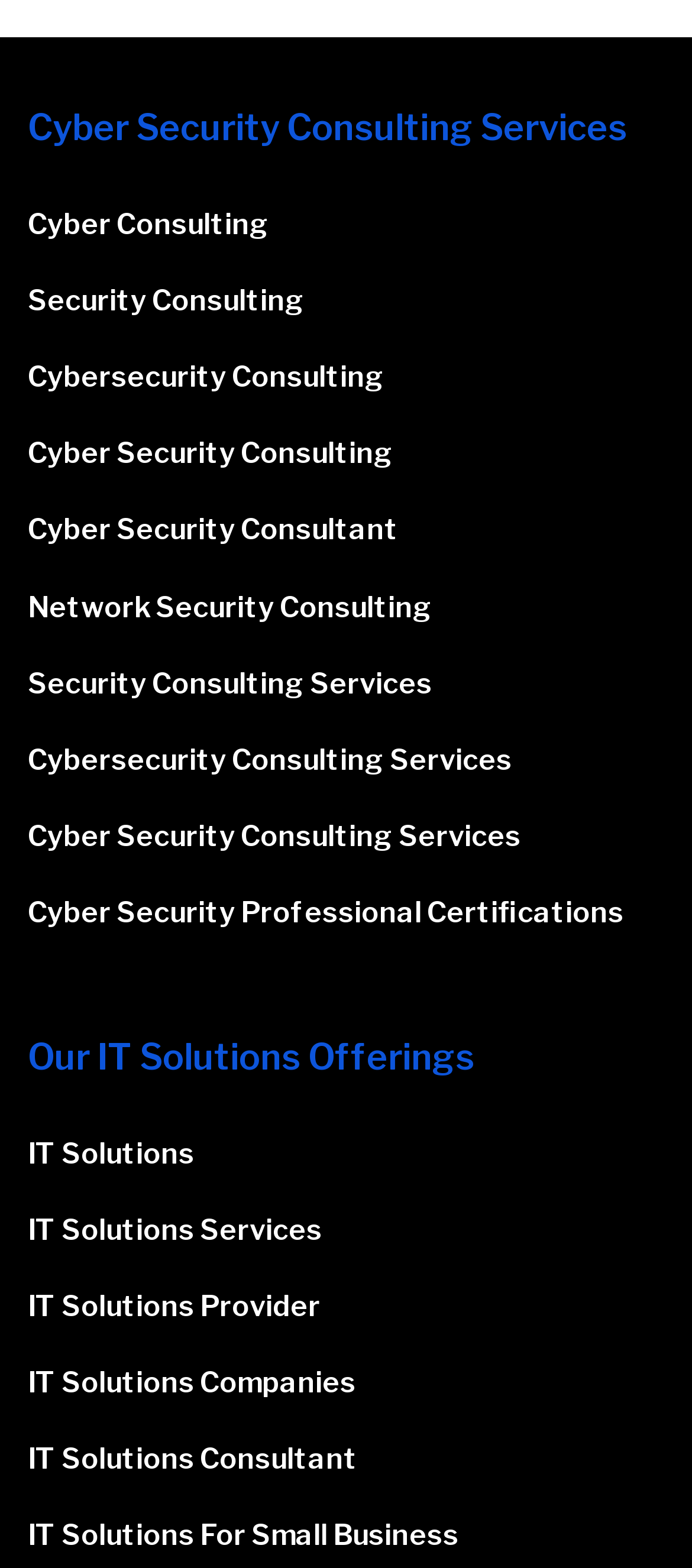Can you show the bounding box coordinates of the region to click on to complete the task described in the instruction: "Learn about Cyber Security Consultant"?

[0.04, 0.327, 0.576, 0.349]